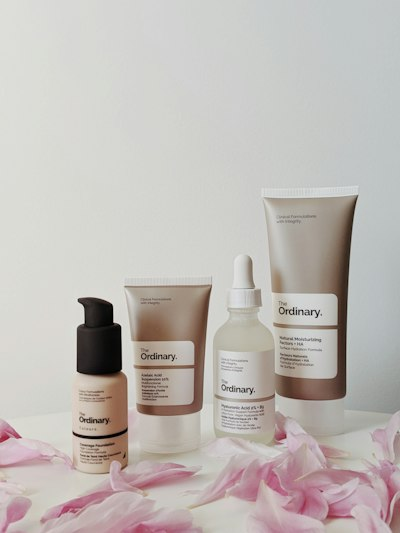How many products are featured in the image?
Use the image to give a comprehensive and detailed response to the question.

The caption describes the image as showcasing a collection of skincare products, and specifically mentions four essential items designed to enhance post-acne skincare routines, which are a foundation, a hydrator, a serum, and a moisturizer.